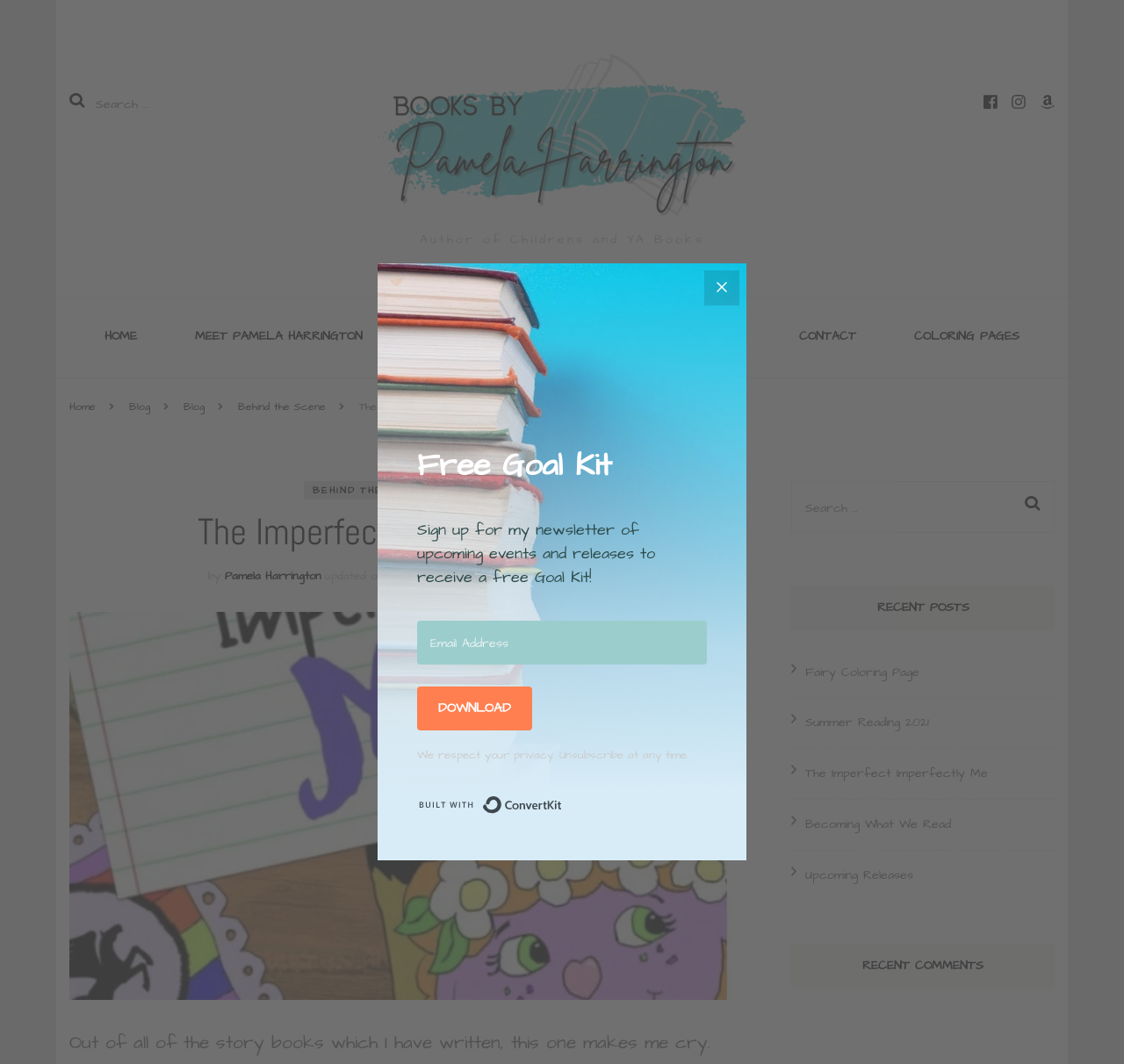Determine the bounding box coordinates of the element that should be clicked to execute the following command: "Search for something".

[0.062, 0.082, 0.308, 0.112]